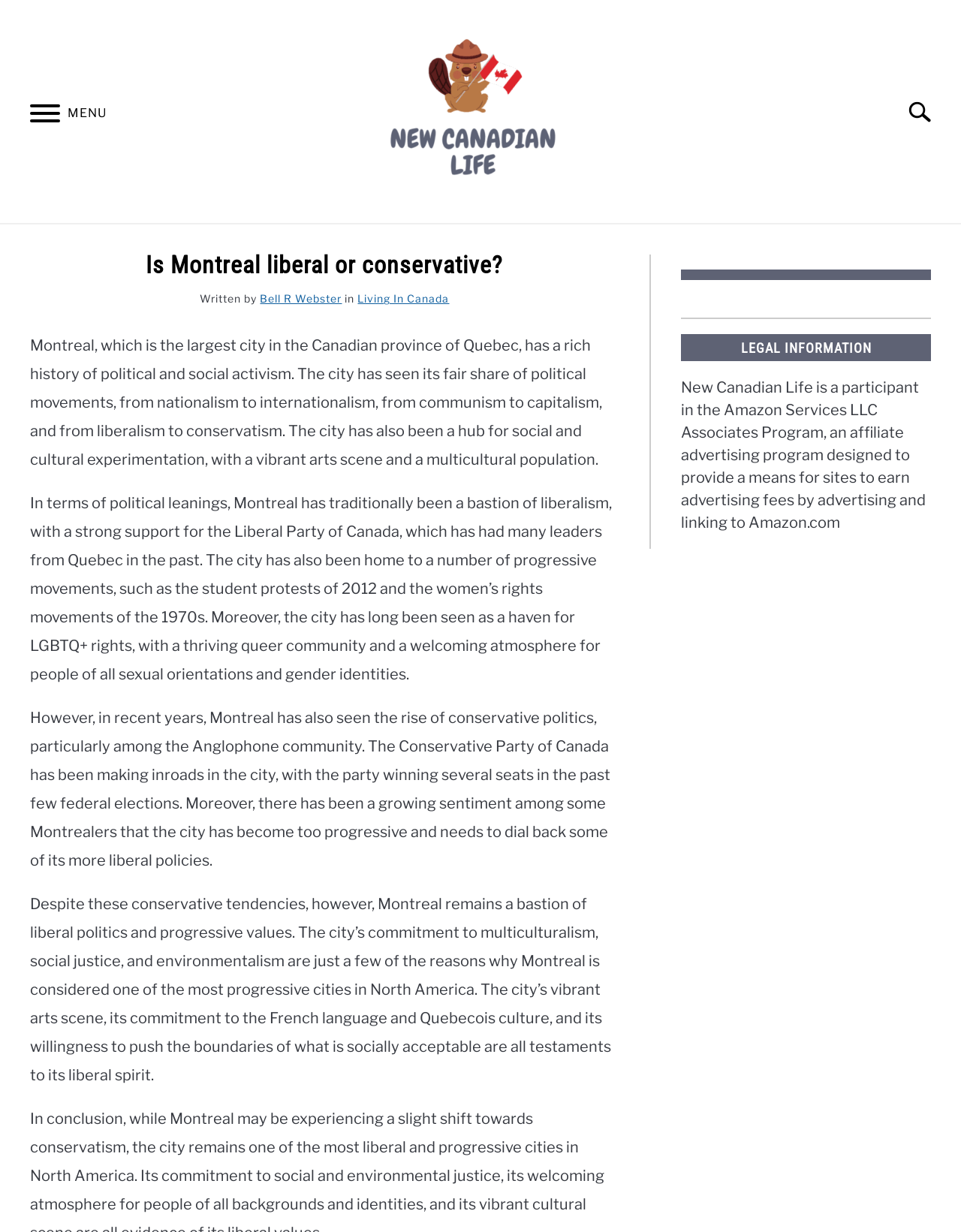Extract the bounding box coordinates for the described element: "Find your NOC for free". The coordinates should be represented as four float numbers between 0 and 1: [left, top, right, bottom].

[0.005, 0.194, 0.185, 0.222]